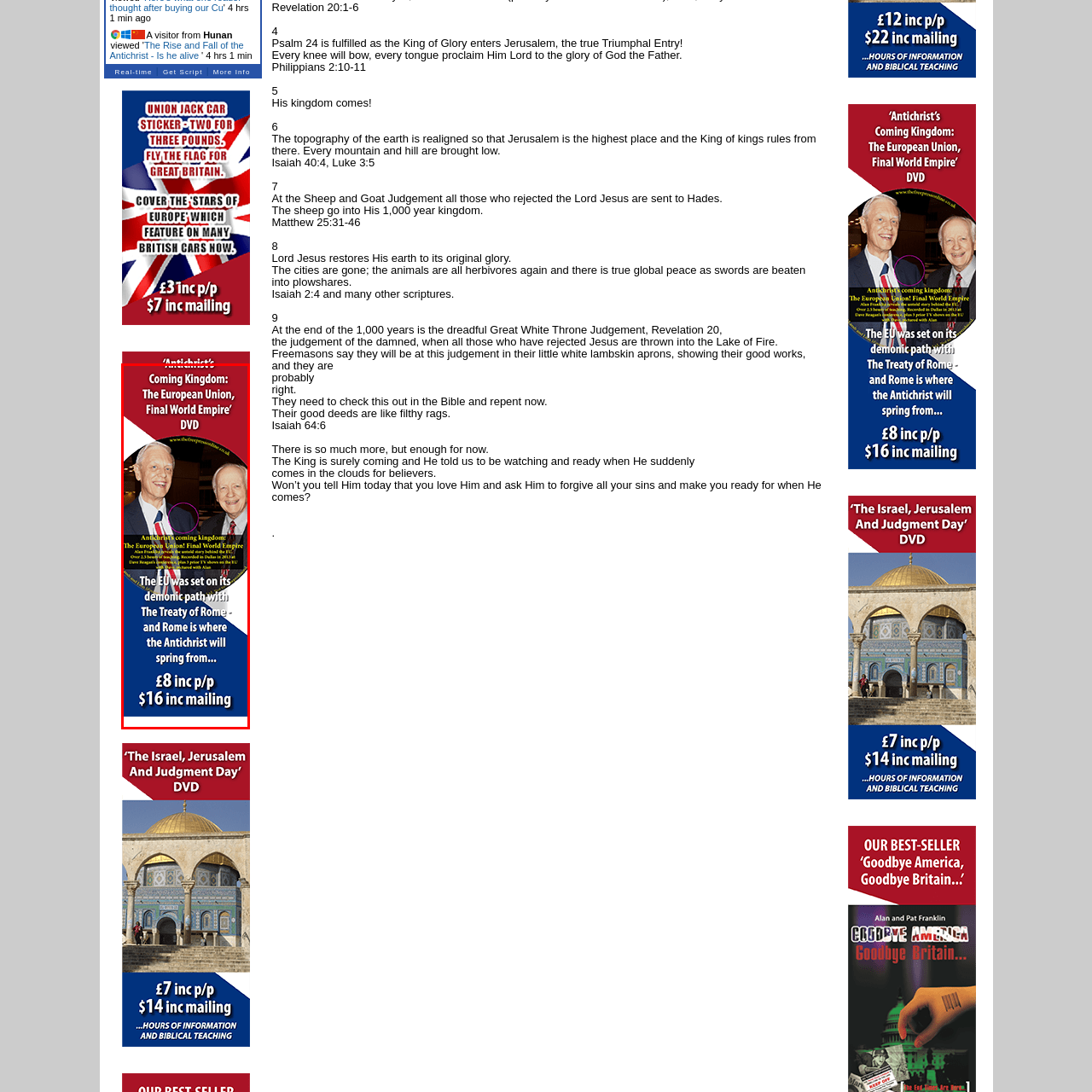What is the Treaty of Rome associated with?
Carefully scrutinize the image inside the red bounding box and generate a comprehensive answer, drawing from the visual content.

According to the promotional material, the Treaty of Rome is associated with leading the European Union onto a 'demonic path', which suggests a controversial perspective on political dynamics.